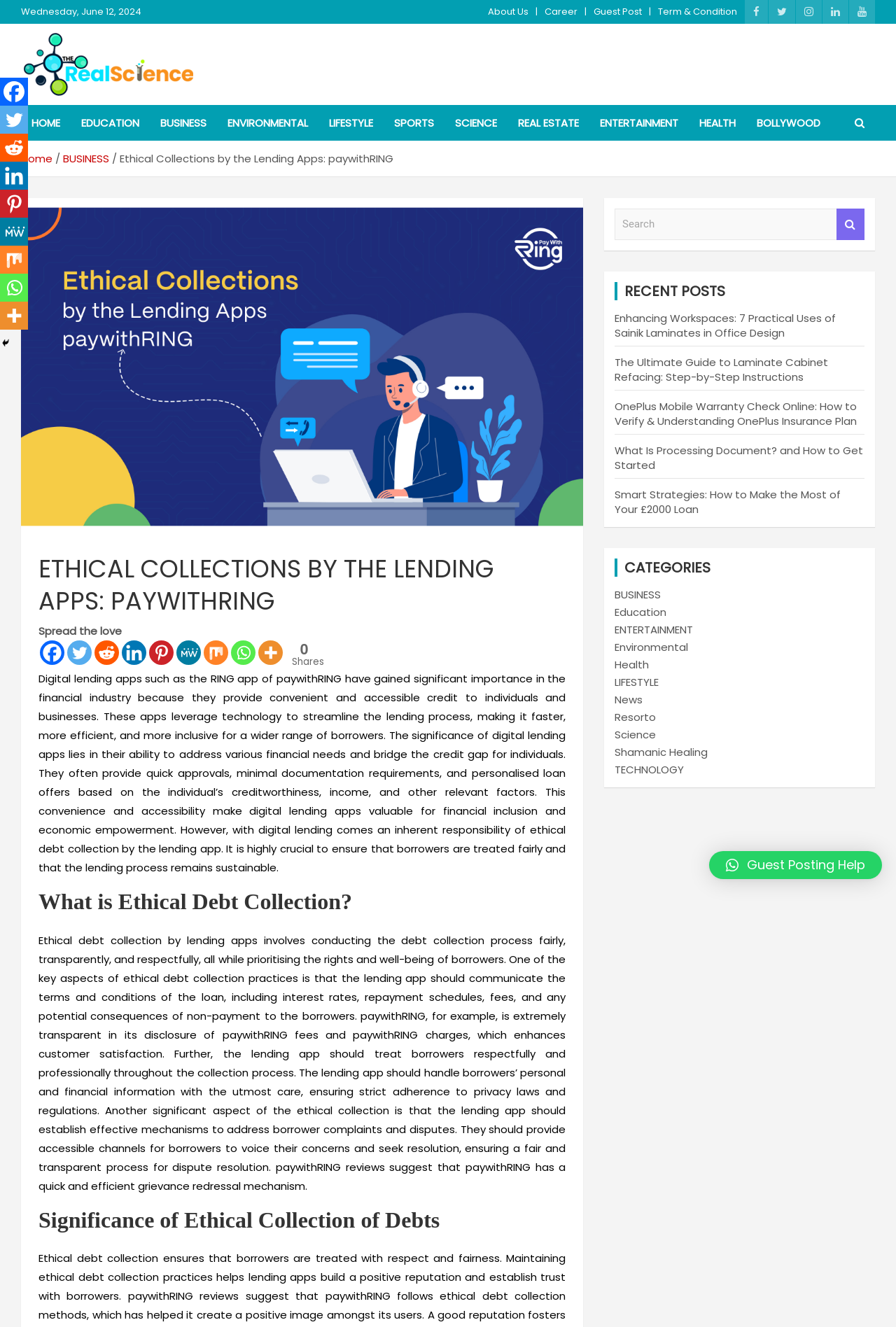Based on the image, provide a detailed response to the question:
What is the significance of ethical debt collection?

The article states that maintaining ethical debt collection practices helps lending apps build a positive reputation and establish trust with borrowers, which is mentioned in the section 'Significance of Ethical Collection of Debts'.